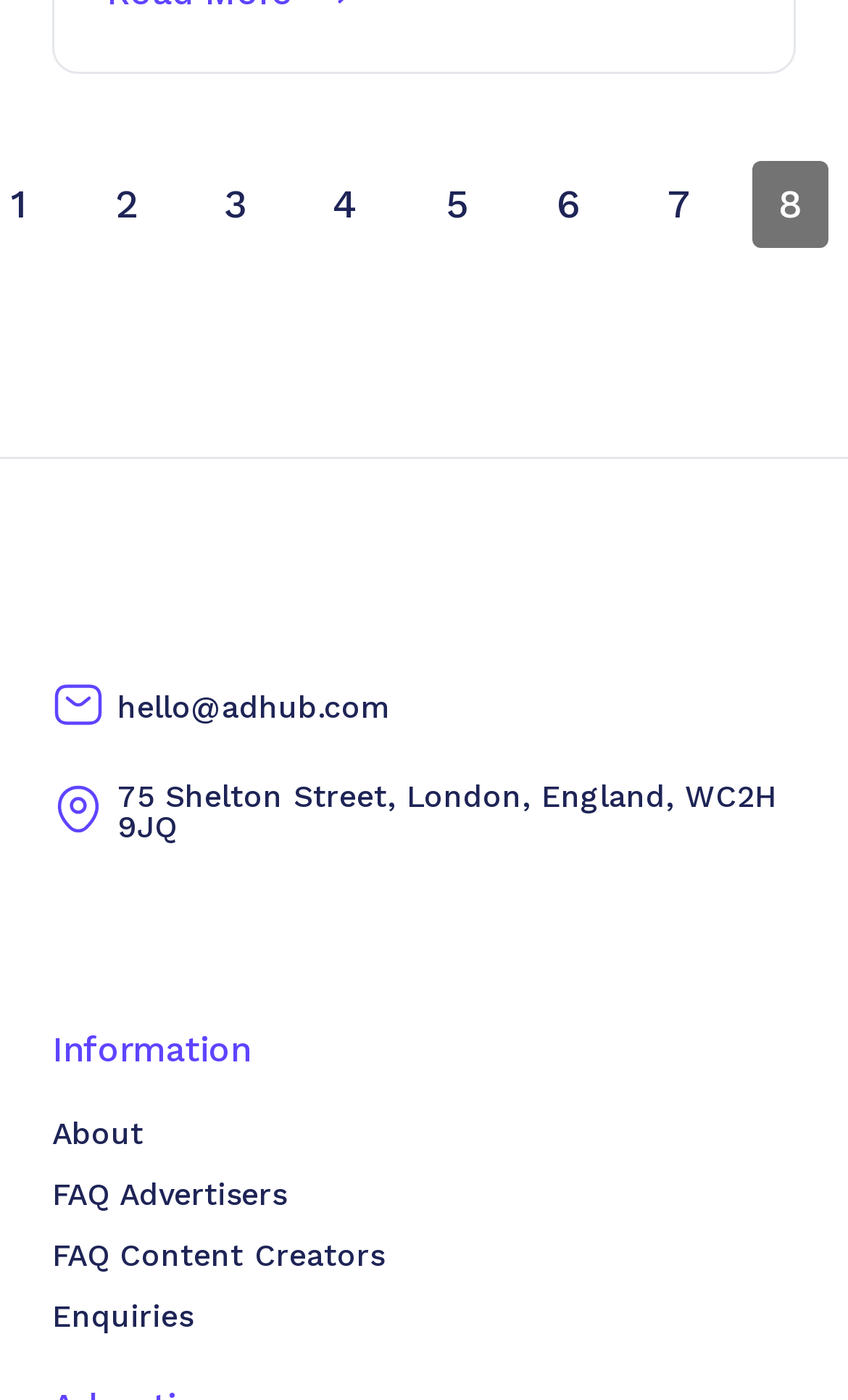Find the bounding box coordinates for the UI element that matches this description: "FAQ Advertisers".

[0.062, 0.837, 0.938, 0.868]